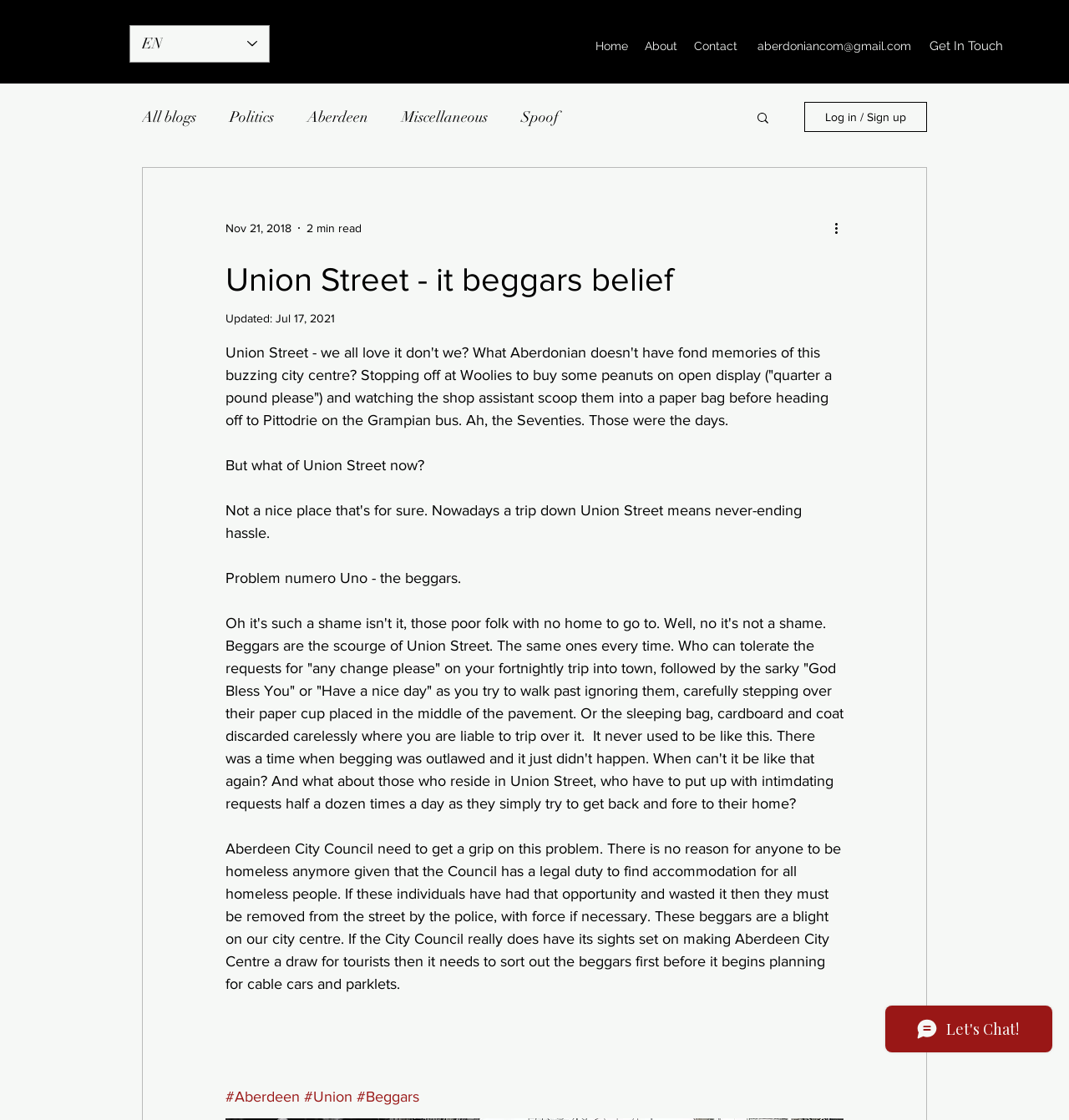Use a single word or phrase to answer the question:
How many links are there in the navigation section?

3